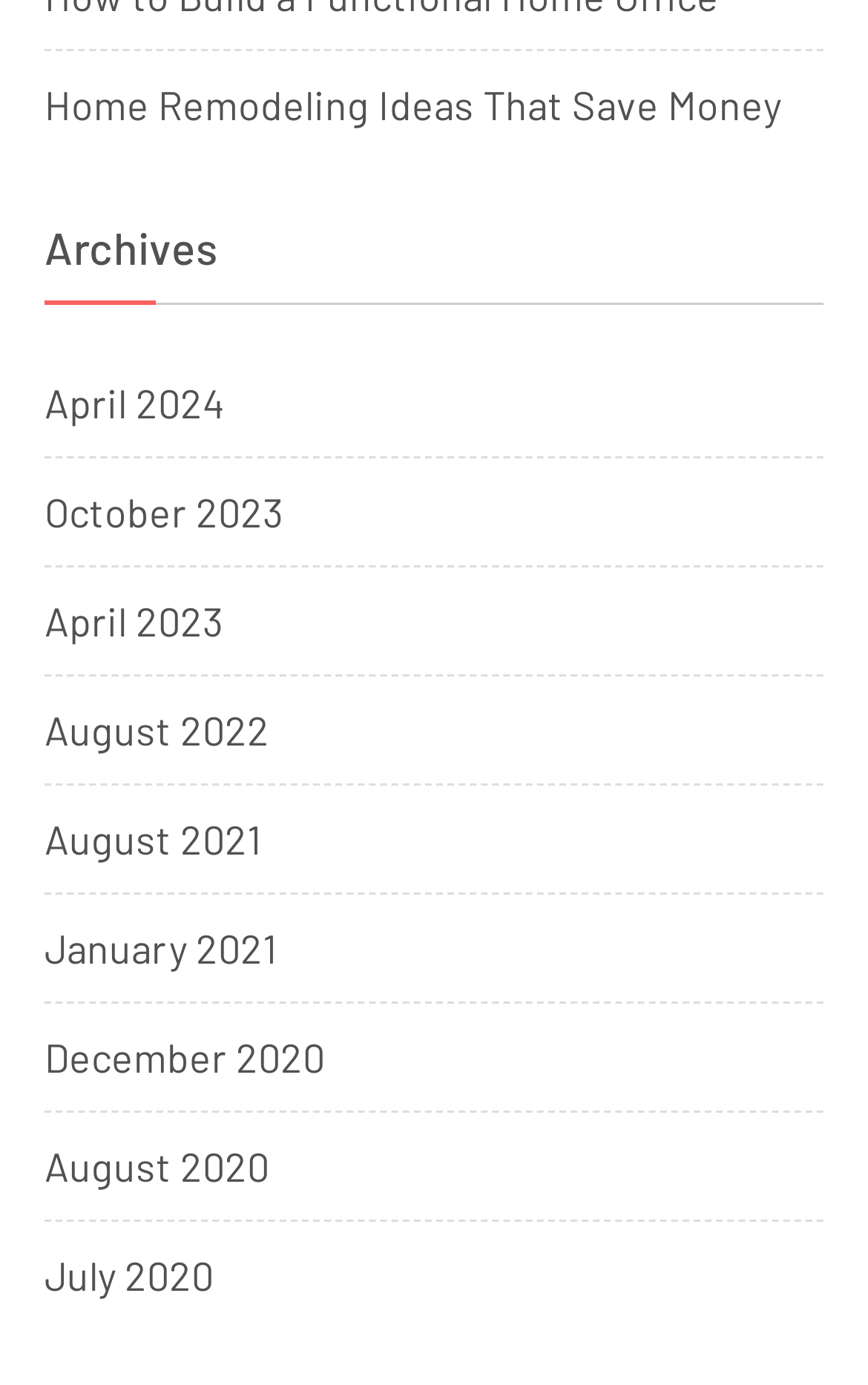What is the earliest month and year of the archives?
Provide a fully detailed and comprehensive answer to the question.

By examining the list of archive links, we can see that the earliest month and year of the archives is August 2020, which is the last link in the list.